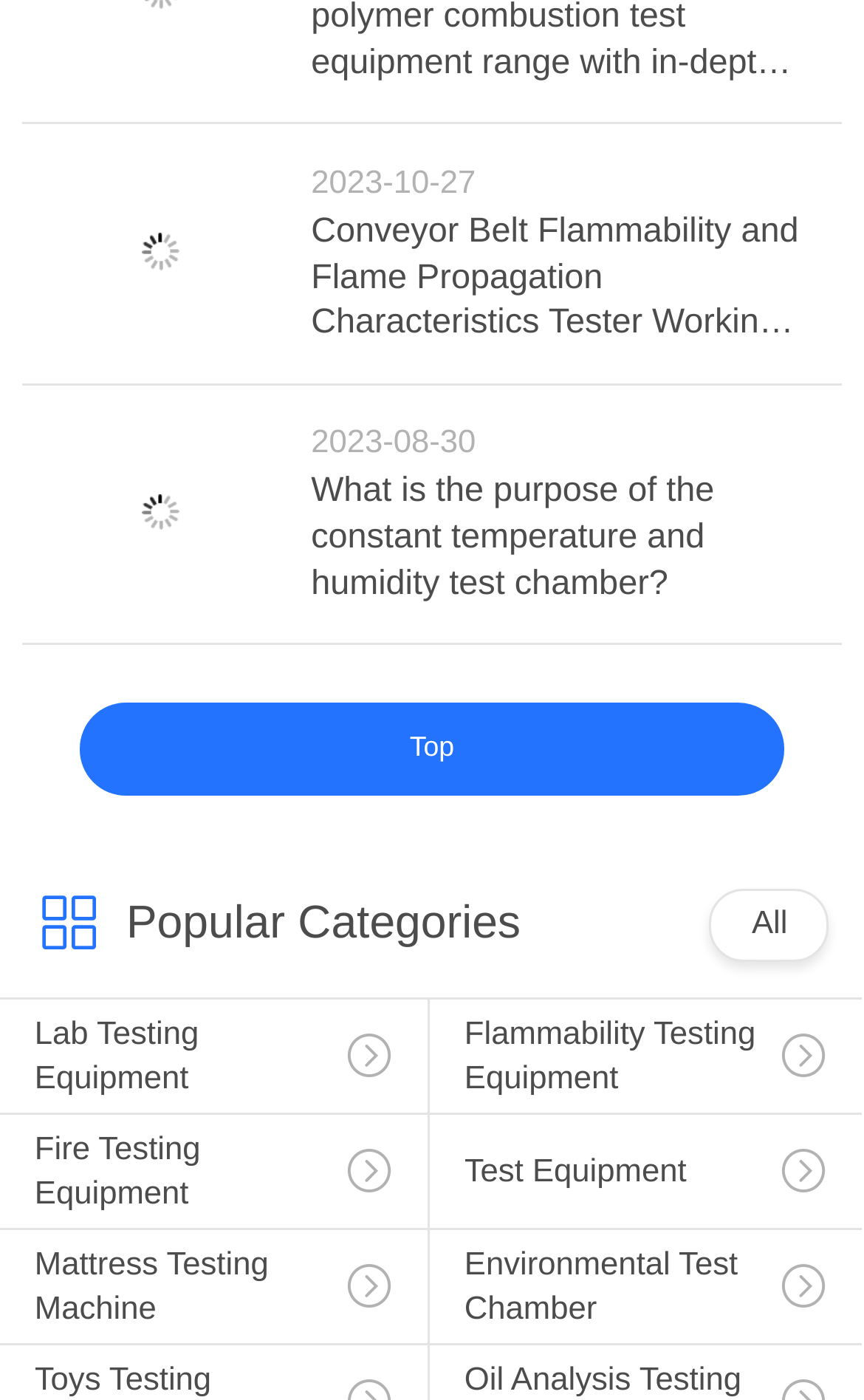Pinpoint the bounding box coordinates of the area that should be clicked to complete the following instruction: "Browse Lab Testing Equipment". The coordinates must be given as four float numbers between 0 and 1, i.e., [left, top, right, bottom].

[0.0, 0.714, 0.495, 0.831]